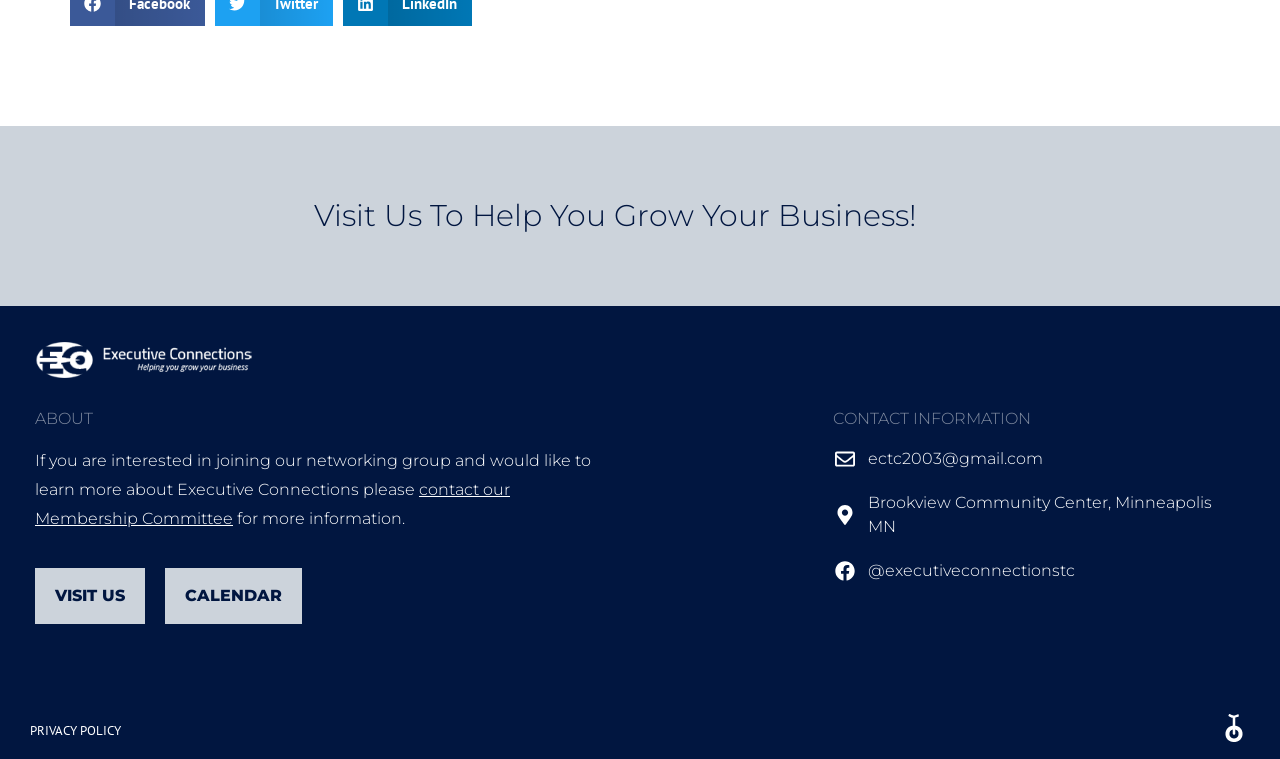What is the purpose of Executive Connections?
Using the image, elaborate on the answer with as much detail as possible.

The purpose of Executive Connections can be inferred from the heading 'Visit Us To Help You Grow Your Business!' and the text 'If you are interested in joining our networking group and would like to learn more about Executive Connections please contact our Membership Committee'. This suggests that Executive Connections is a networking group that helps businesses grow.